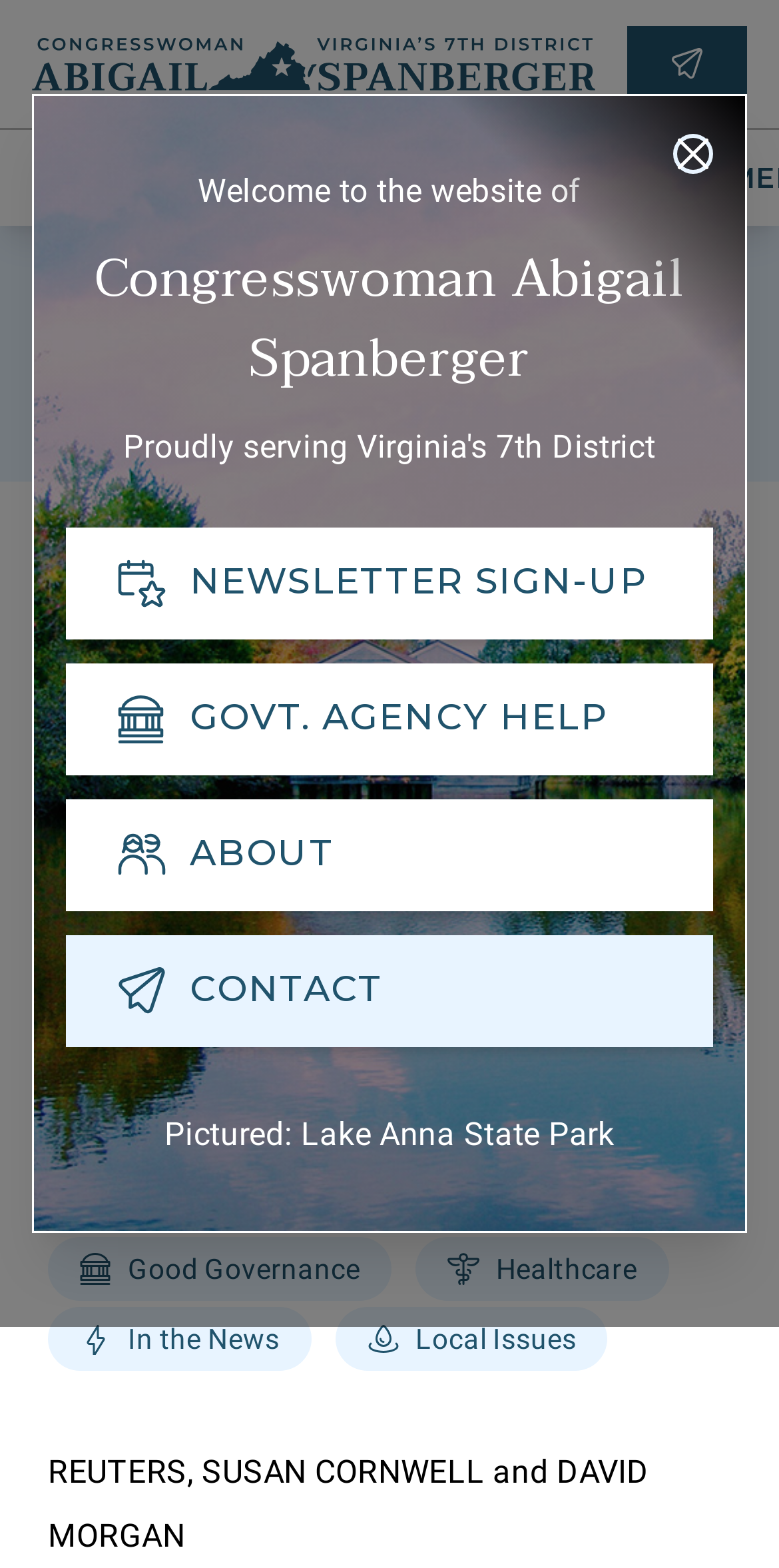Bounding box coordinates must be specified in the format (top-left x, top-left y, bottom-right x, bottom-right y). All values should be floating point numbers between 0 and 1. What are the bounding box coordinates of the UI element described as: About

[0.123, 0.083, 0.397, 0.144]